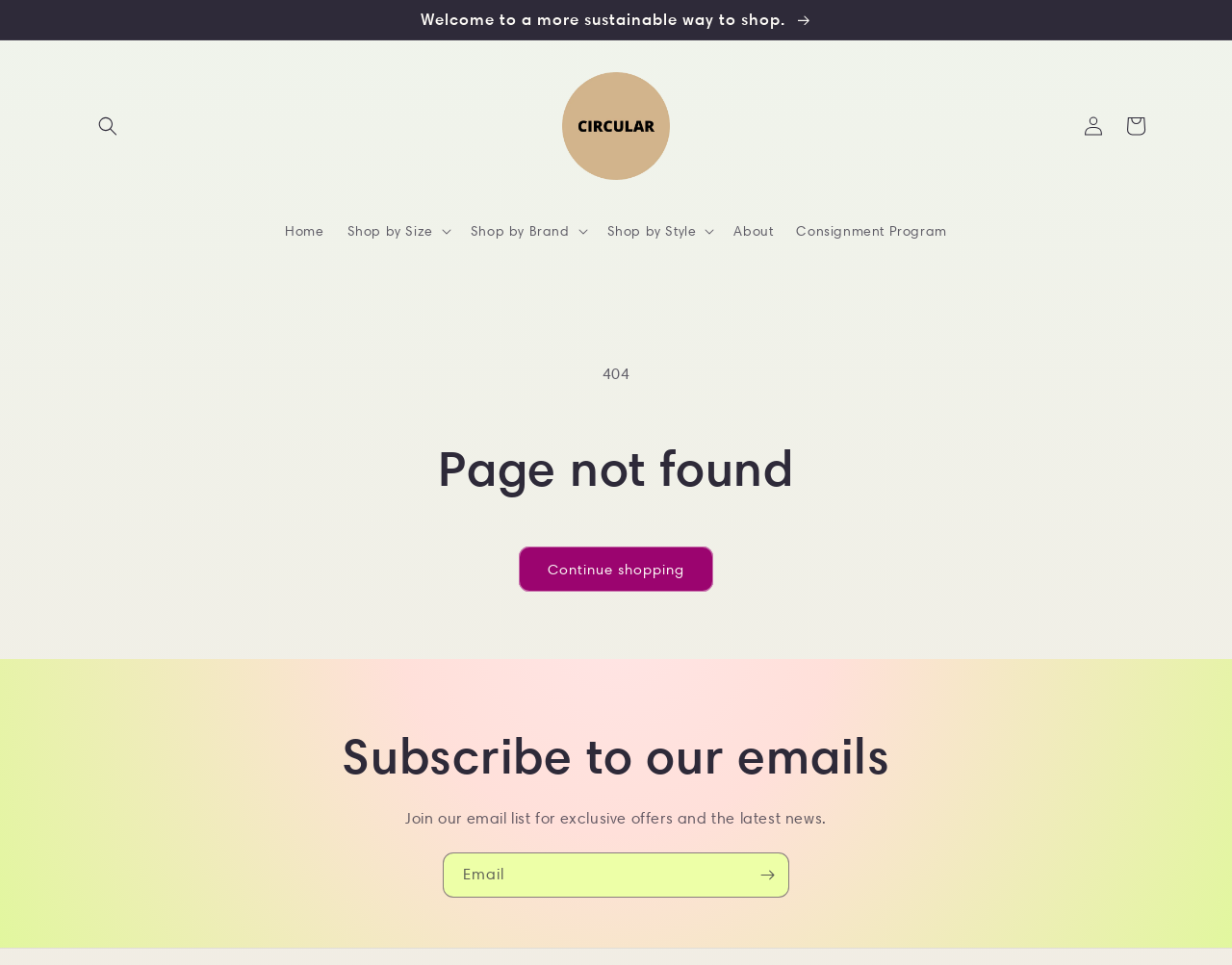Locate the coordinates of the bounding box for the clickable region that fulfills this instruction: "Click on '中文'".

None